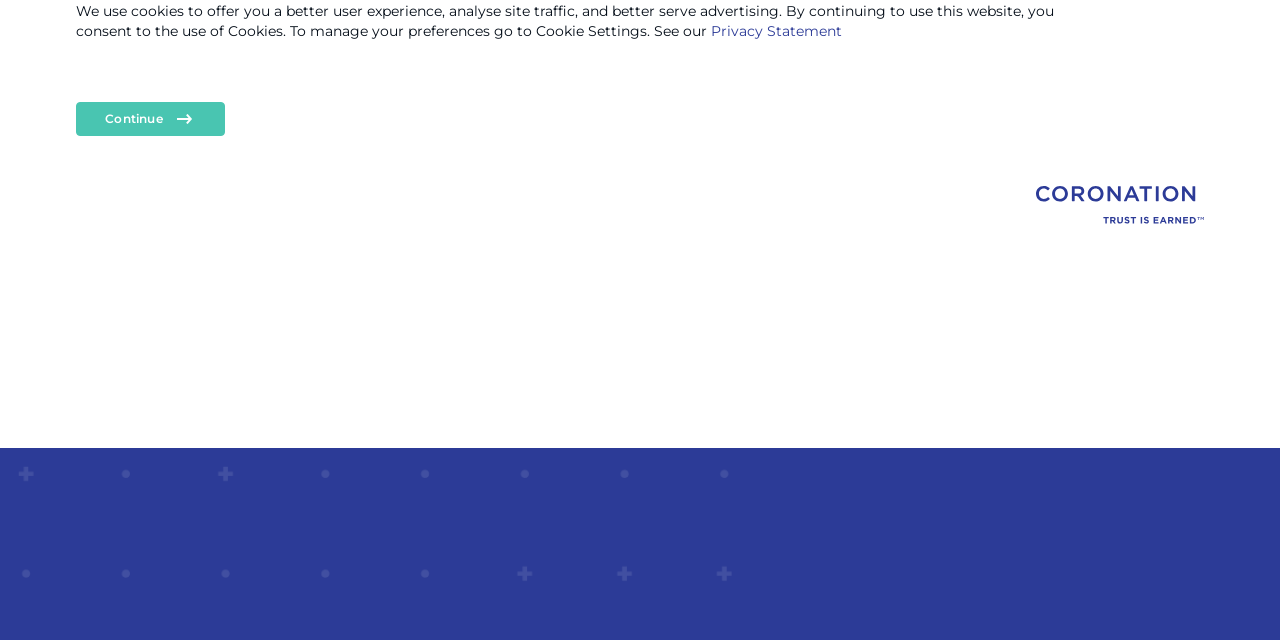Provide the bounding box coordinates of the HTML element this sentence describes: "Privacy Statement". The bounding box coordinates consist of four float numbers between 0 and 1, i.e., [left, top, right, bottom].

[0.555, 0.035, 0.658, 0.063]